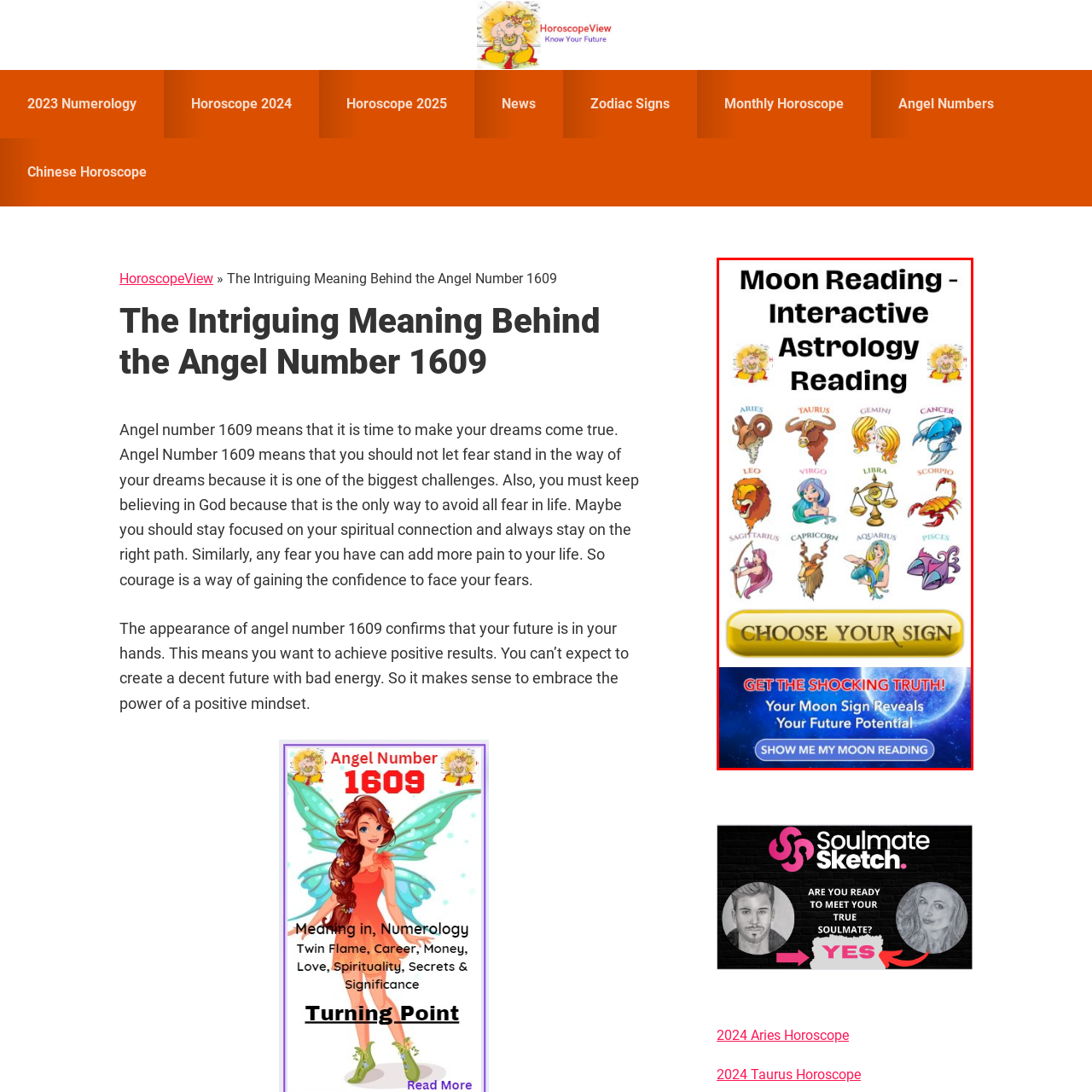How many zodiac signs are depicted?
Observe the image inside the red bounding box and give a concise answer using a single word or phrase.

12